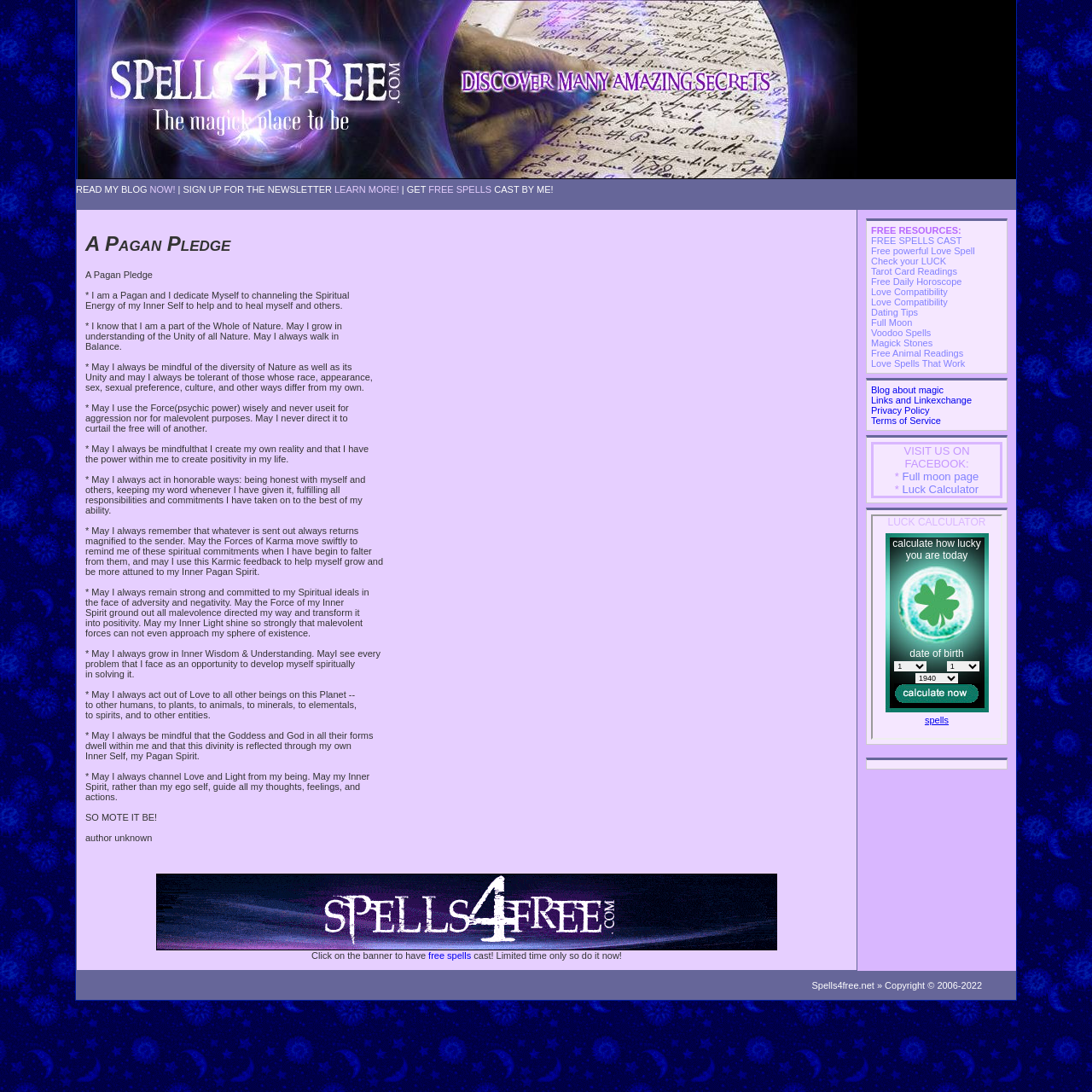Determine the bounding box coordinates of the clickable element to complete this instruction: "get free spells cast". Provide the coordinates in the format of four float numbers between 0 and 1, [left, top, right, bottom].

[0.392, 0.169, 0.45, 0.178]